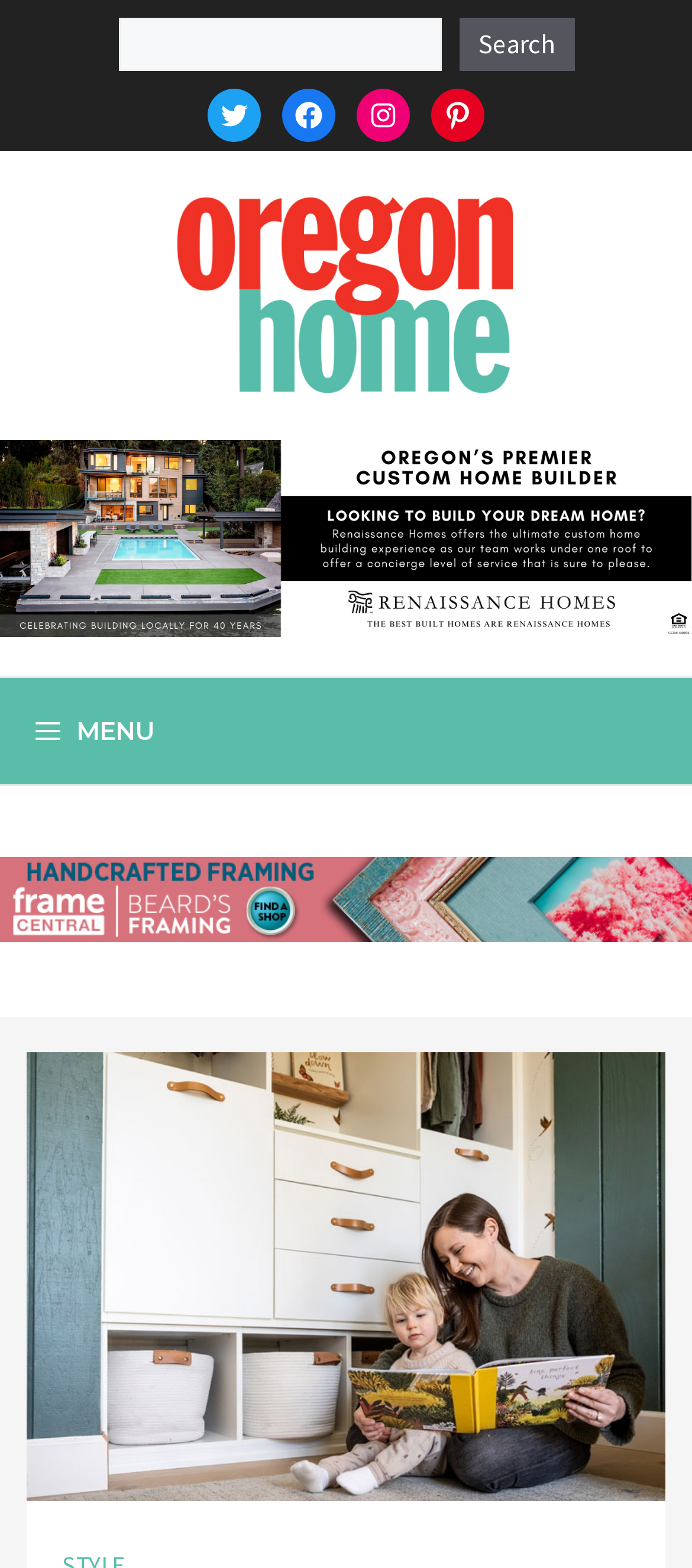How many social media links are available?
Provide a fully detailed and comprehensive answer to the question.

I counted the number of social media links by examining the complementary element, which contains four links to Twitter, Facebook, Instagram, and Pinterest. Therefore, there are four social media links available.